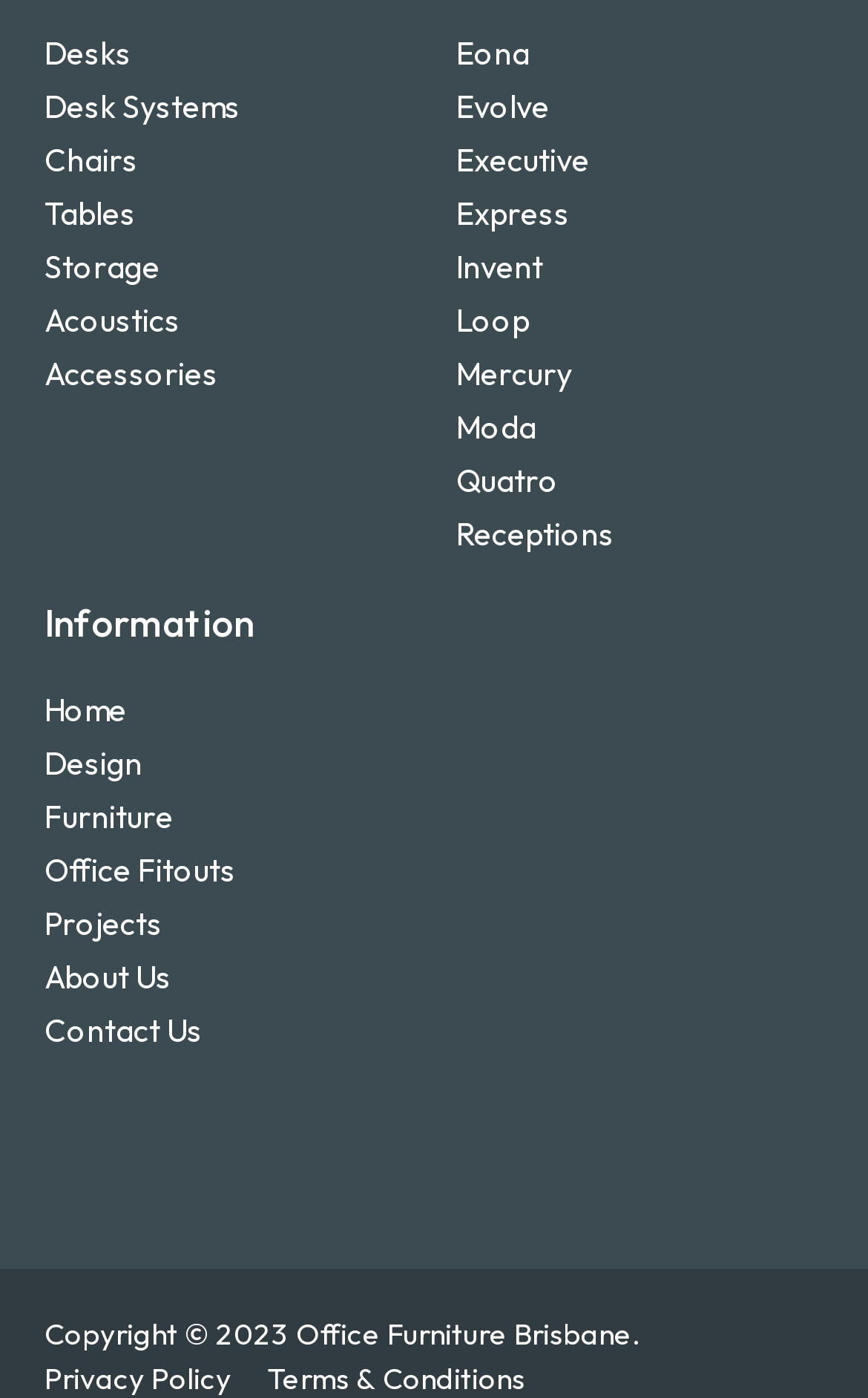Identify the bounding box coordinates of the area you need to click to perform the following instruction: "Click on Desks".

[0.051, 0.027, 0.474, 0.049]